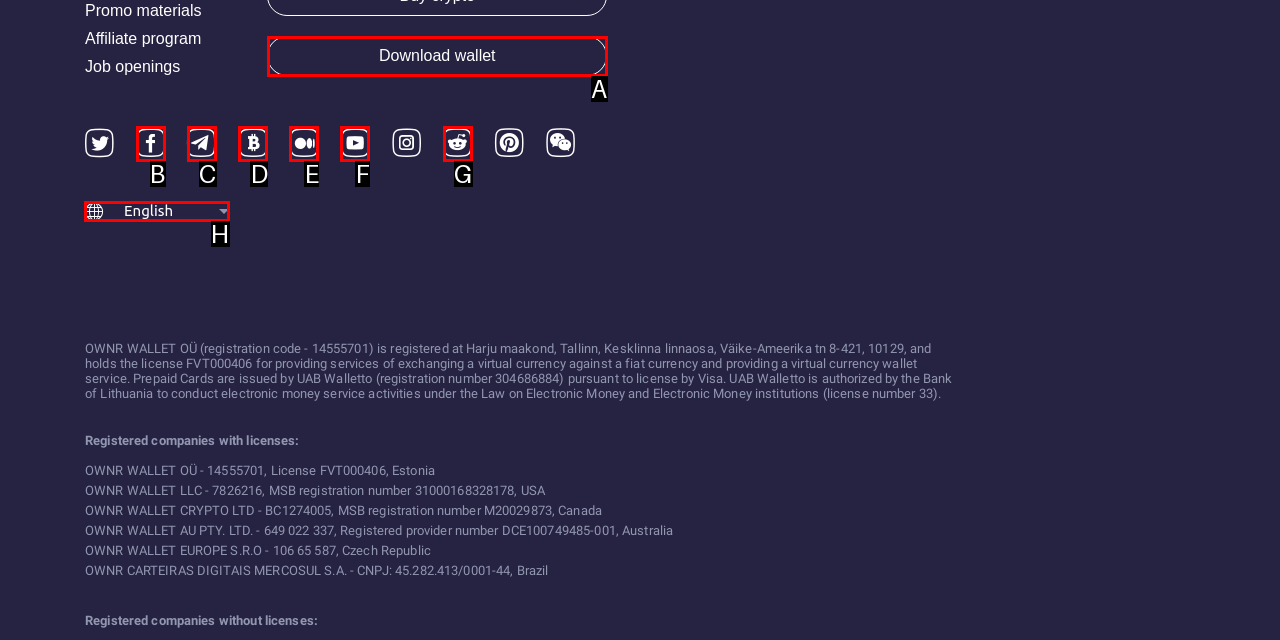Identify the correct option to click in order to accomplish the task: Read more about 'RV A/C Repair' Provide your answer with the letter of the selected choice.

None